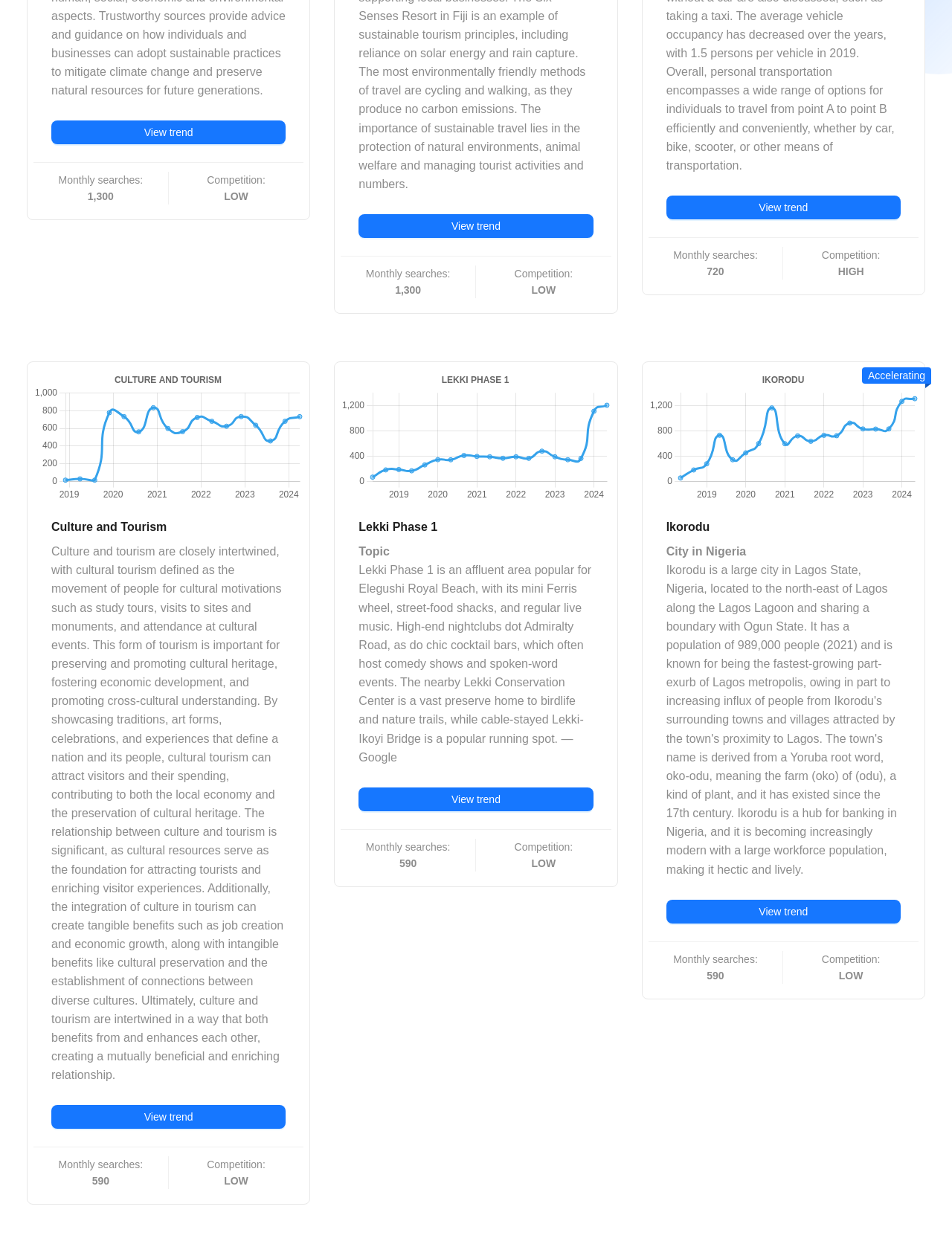What is the trend direction for 'Ikorodu City in Nigeria'?
Please provide a comprehensive answer based on the contents of the image.

I found the answer by looking at the text at the bottom of the 'Ikorodu City in Nigeria' section, which says 'Accelerating'.